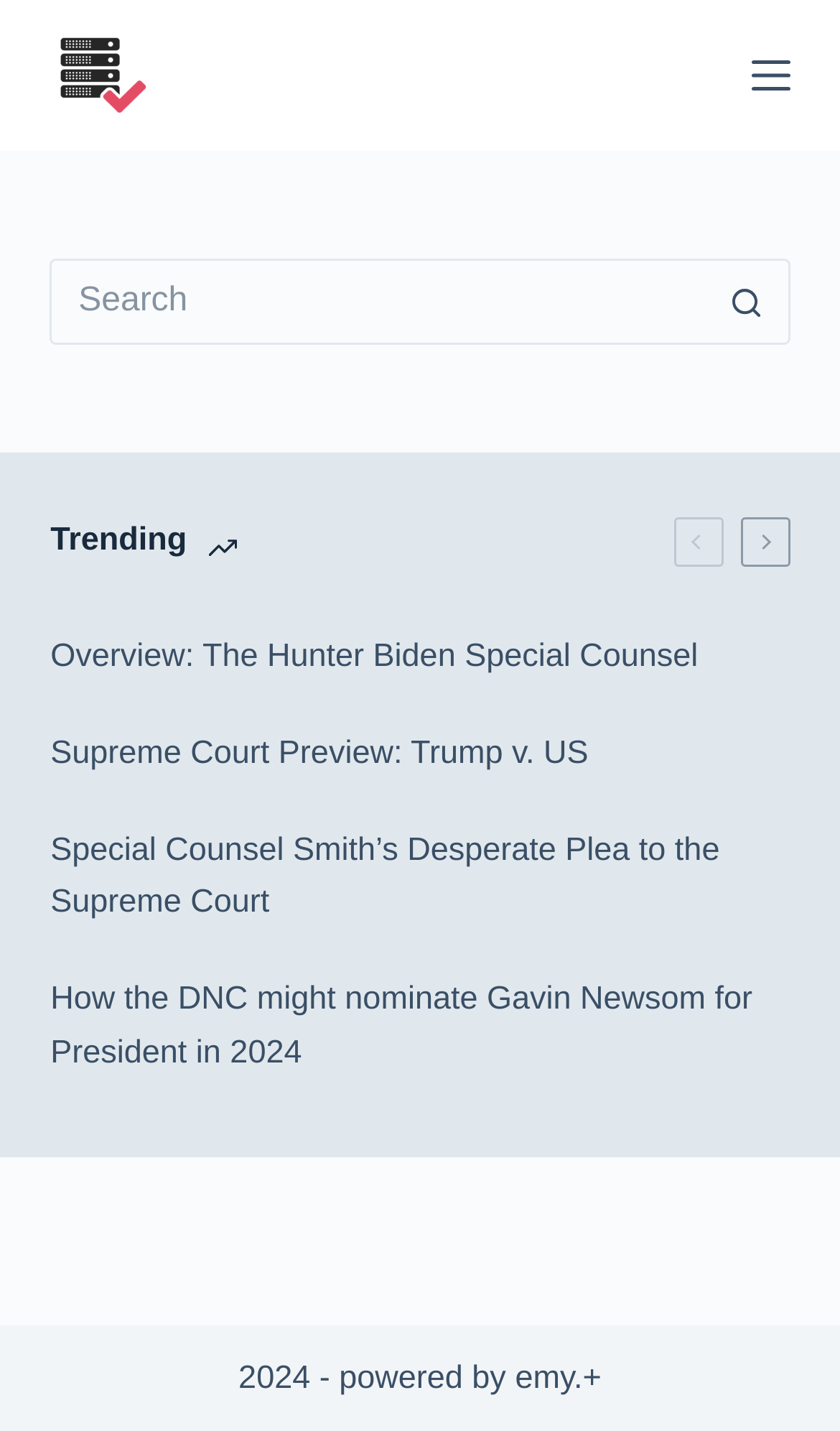What is the year mentioned in the footer?
Based on the screenshot, provide a one-word or short-phrase response.

2024